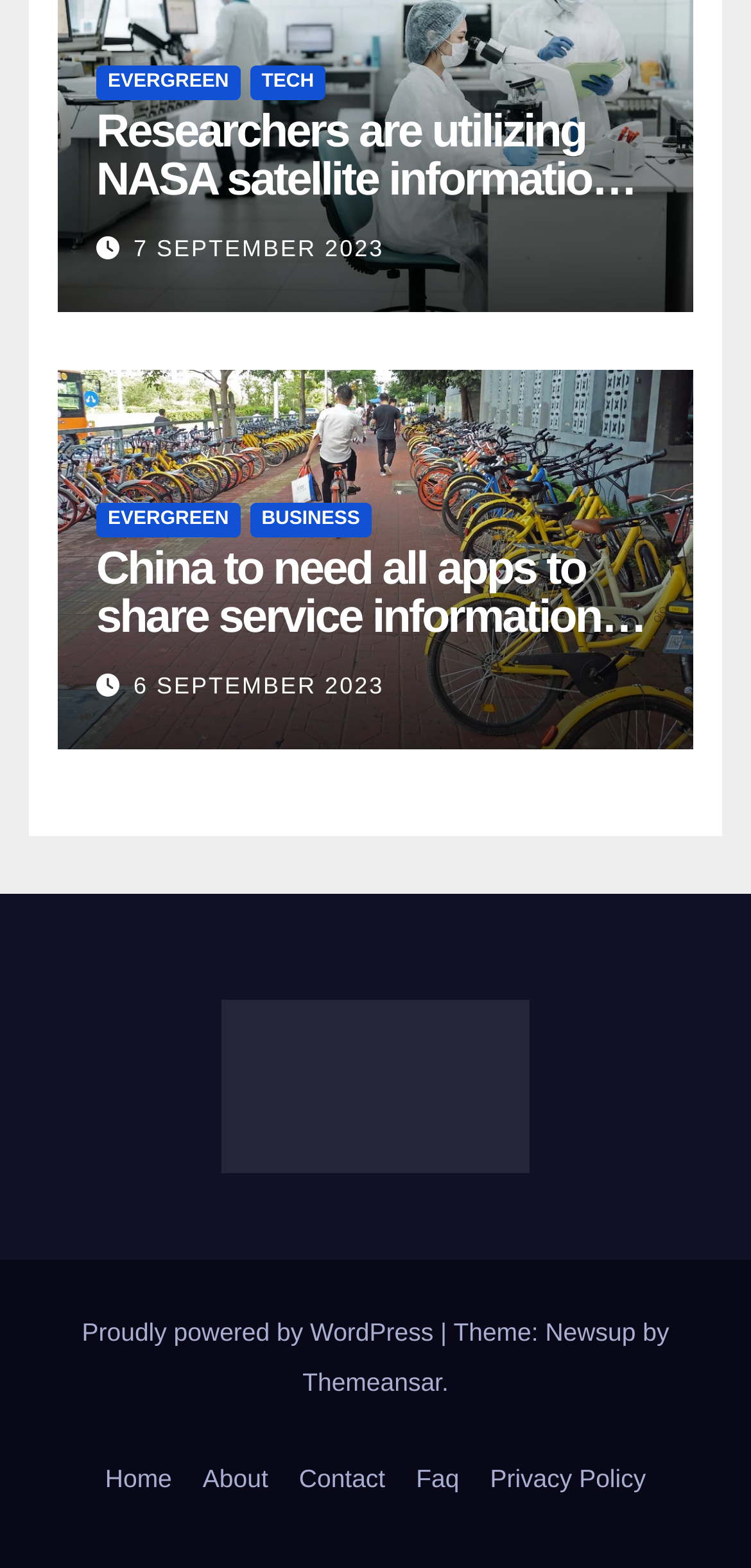Please give a concise answer to this question using a single word or phrase: 
What is the name of the theme used by the website?

Newsup